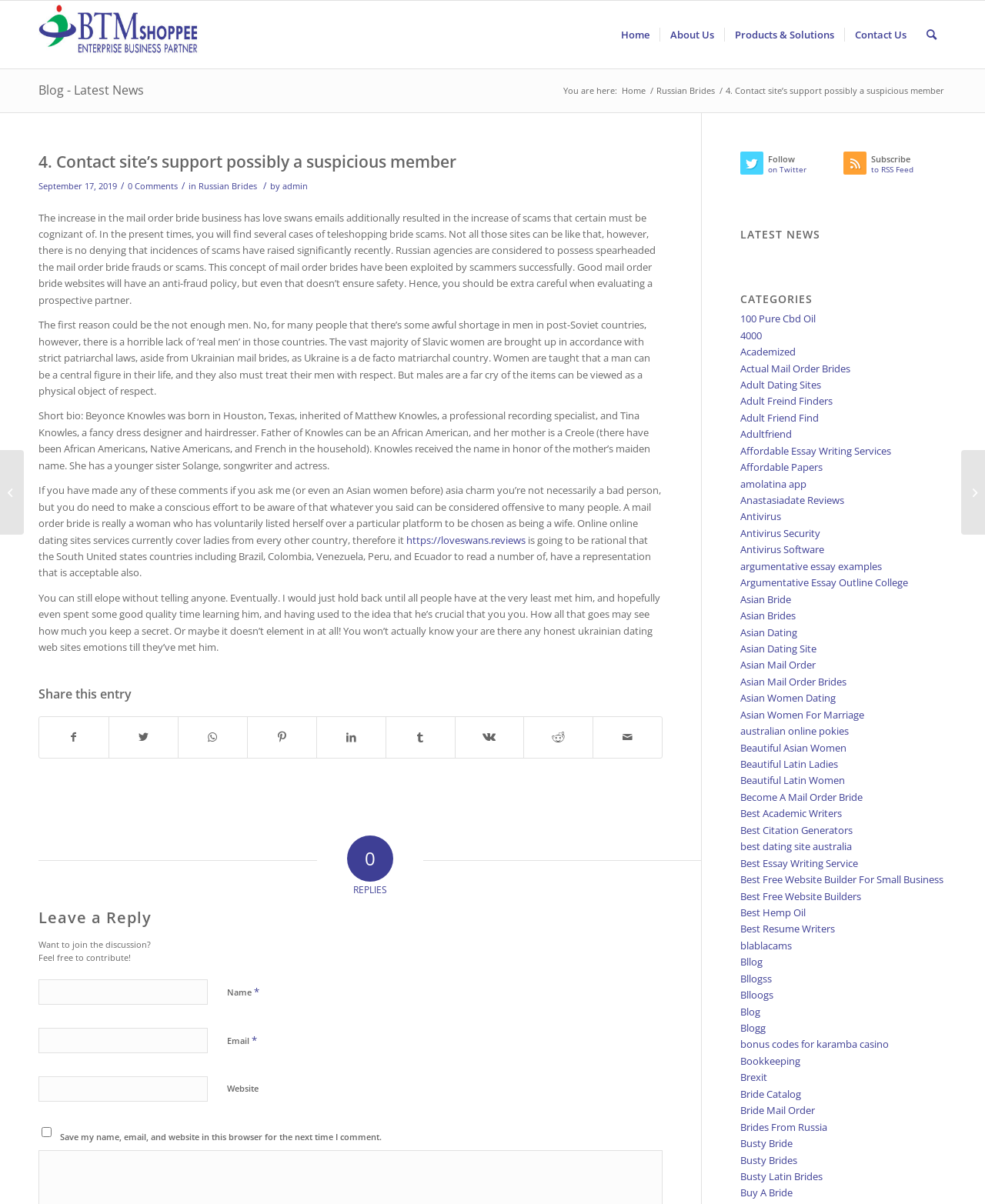What is the function of the 'Share this entry' section?
From the screenshot, supply a one-word or short-phrase answer.

To share the article